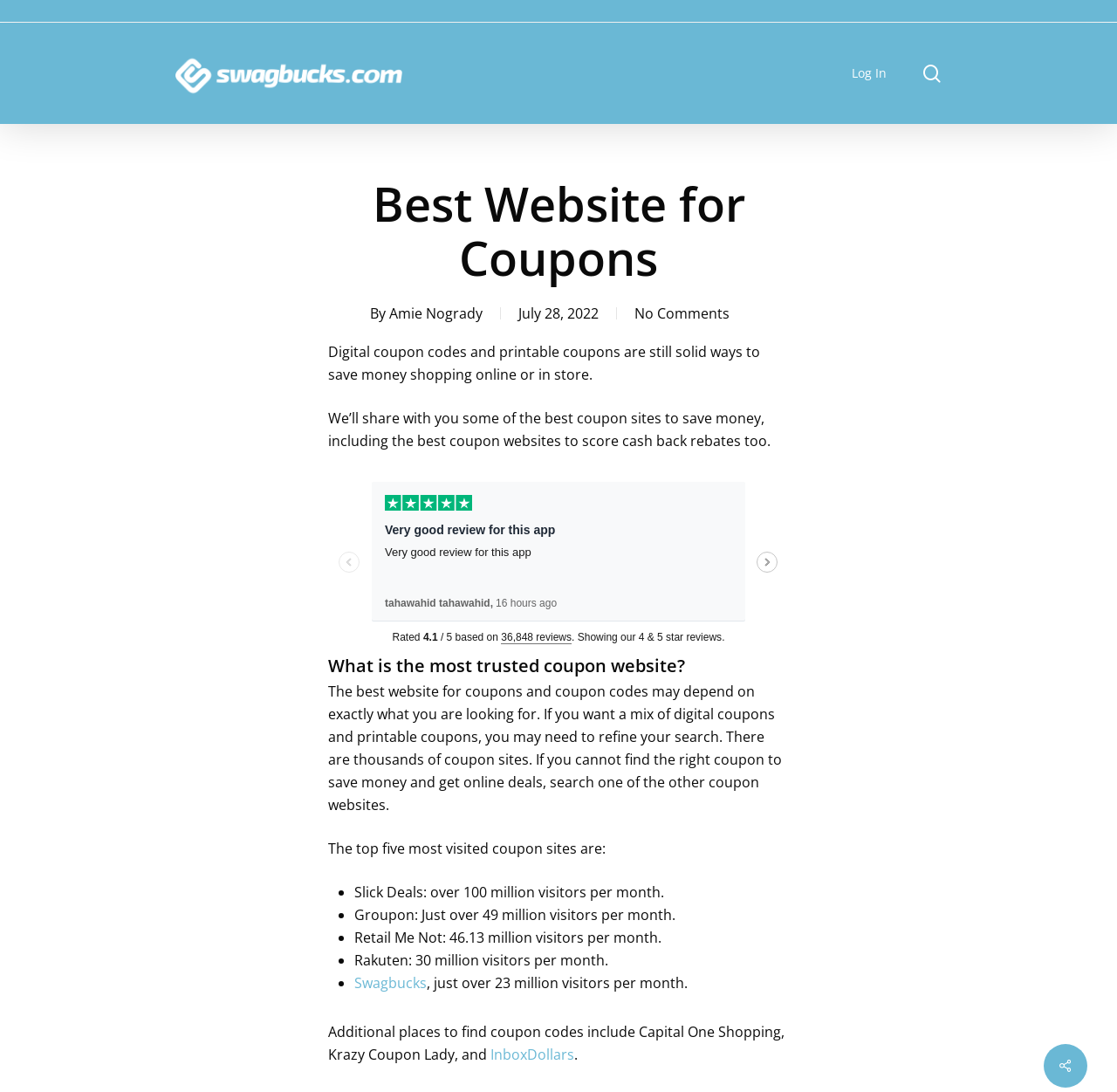Predict the bounding box of the UI element based on the description: "title="Folio Bookshop - Zimbabwe"". The coordinates should be four float numbers between 0 and 1, formatted as [left, top, right, bottom].

None